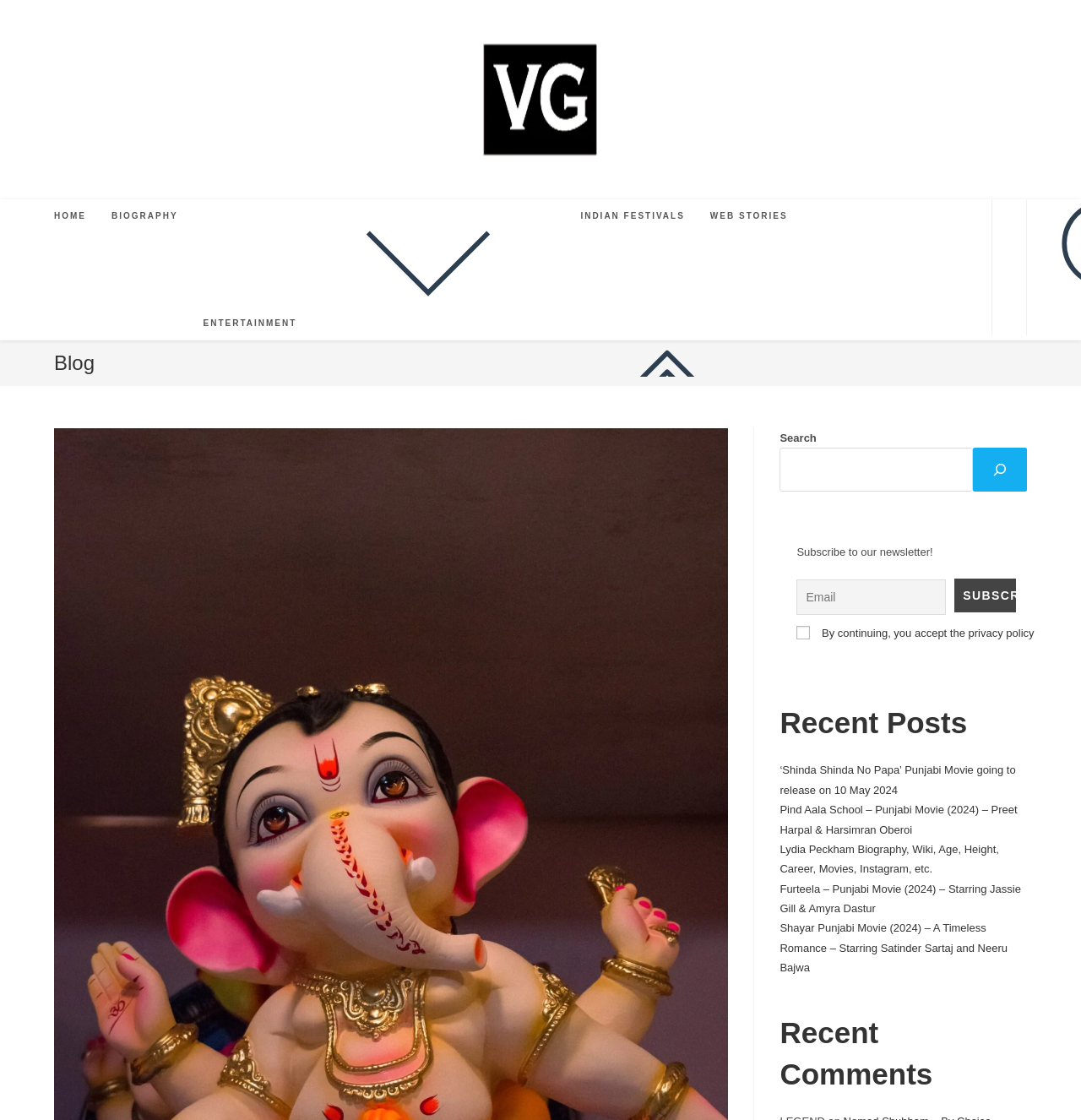Determine the bounding box coordinates of the UI element described by: "Indian Festivals".

[0.75, 0.416, 0.82, 0.427]